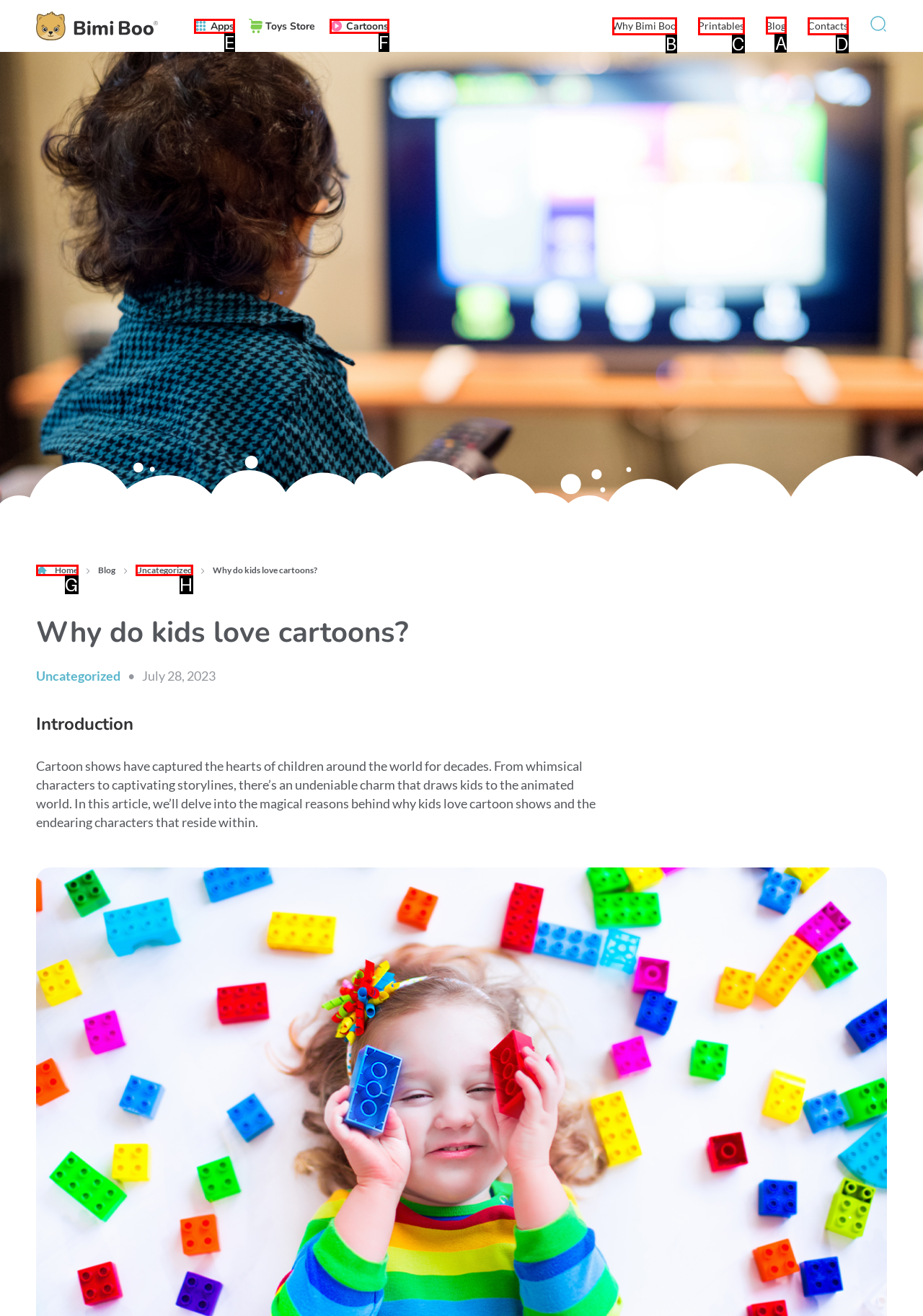Identify which lettered option completes the task: read the blog. Provide the letter of the correct choice.

A